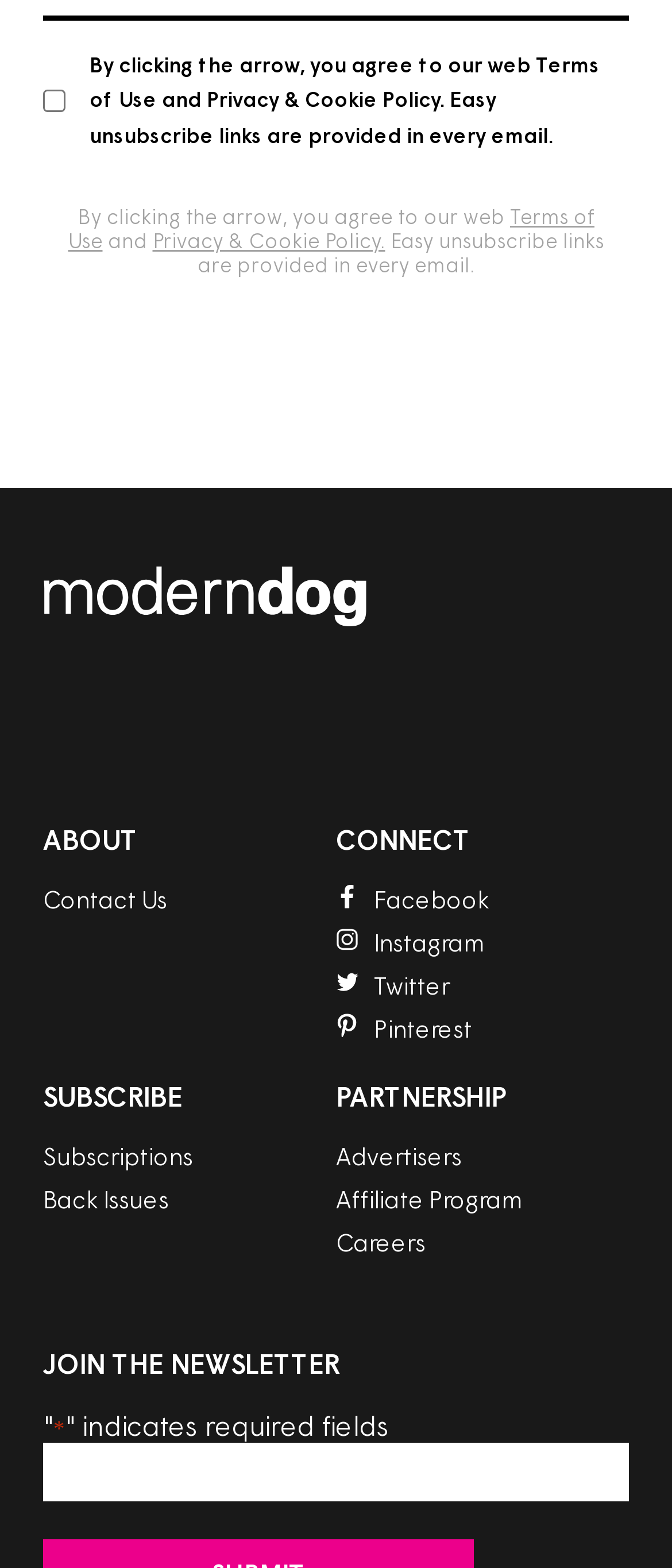Pinpoint the bounding box coordinates of the clickable area needed to execute the instruction: "Check the agreement checkbox". The coordinates should be specified as four float numbers between 0 and 1, i.e., [left, top, right, bottom].

[0.064, 0.057, 0.097, 0.071]